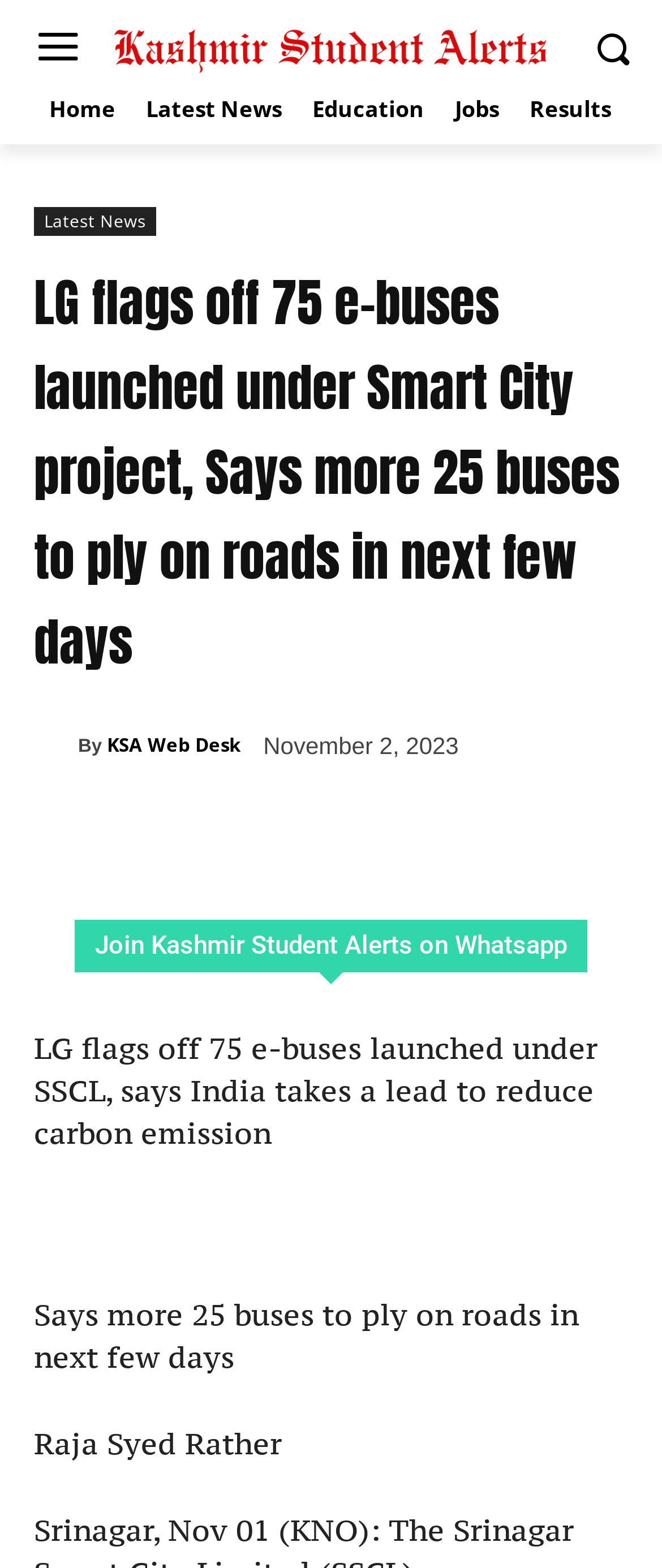Locate the bounding box coordinates of the element that should be clicked to execute the following instruction: "Click on Latest News".

[0.197, 0.048, 0.449, 0.092]